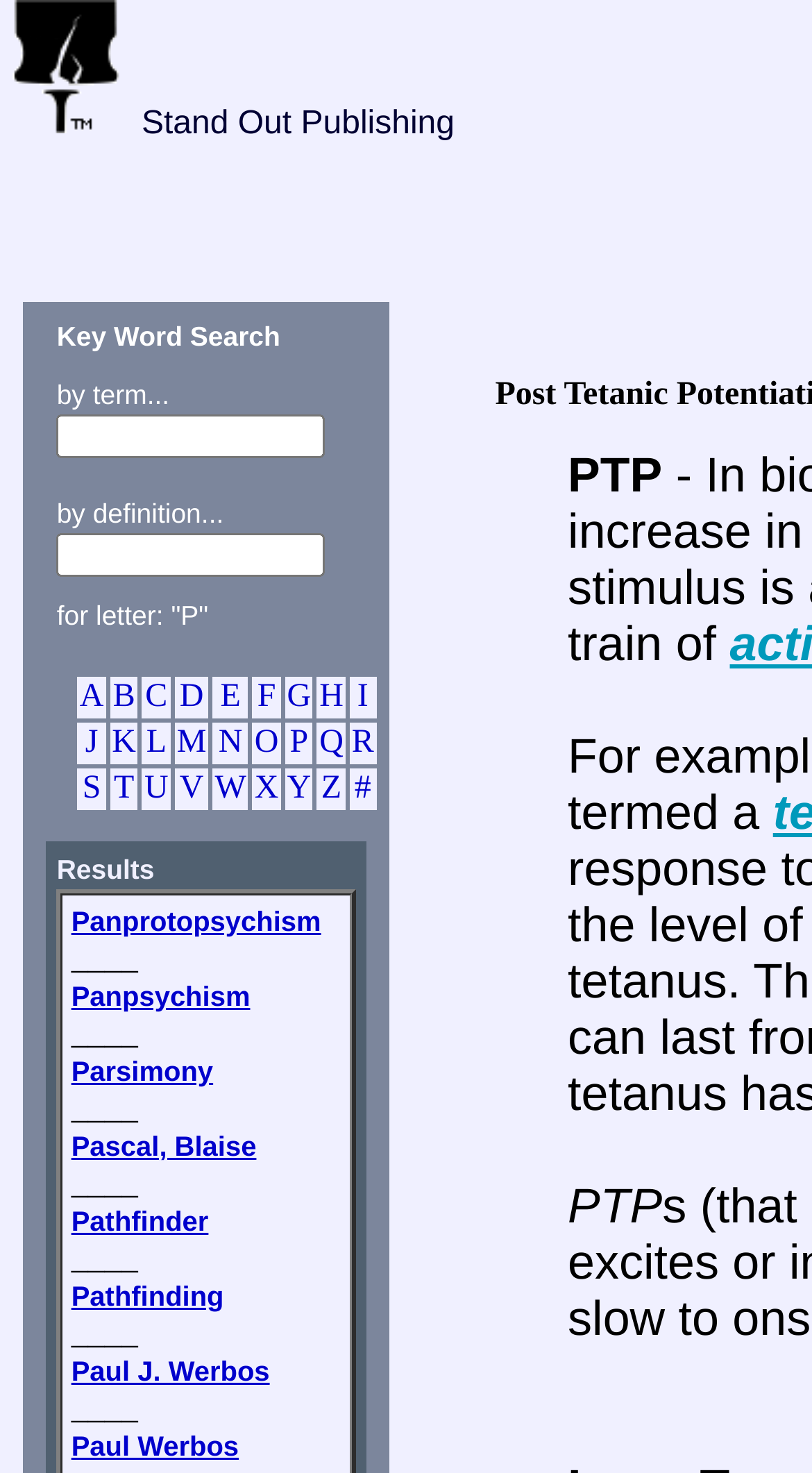Please determine the bounding box coordinates of the section I need to click to accomplish this instruction: "Click on link A".

[0.095, 0.459, 0.13, 0.488]